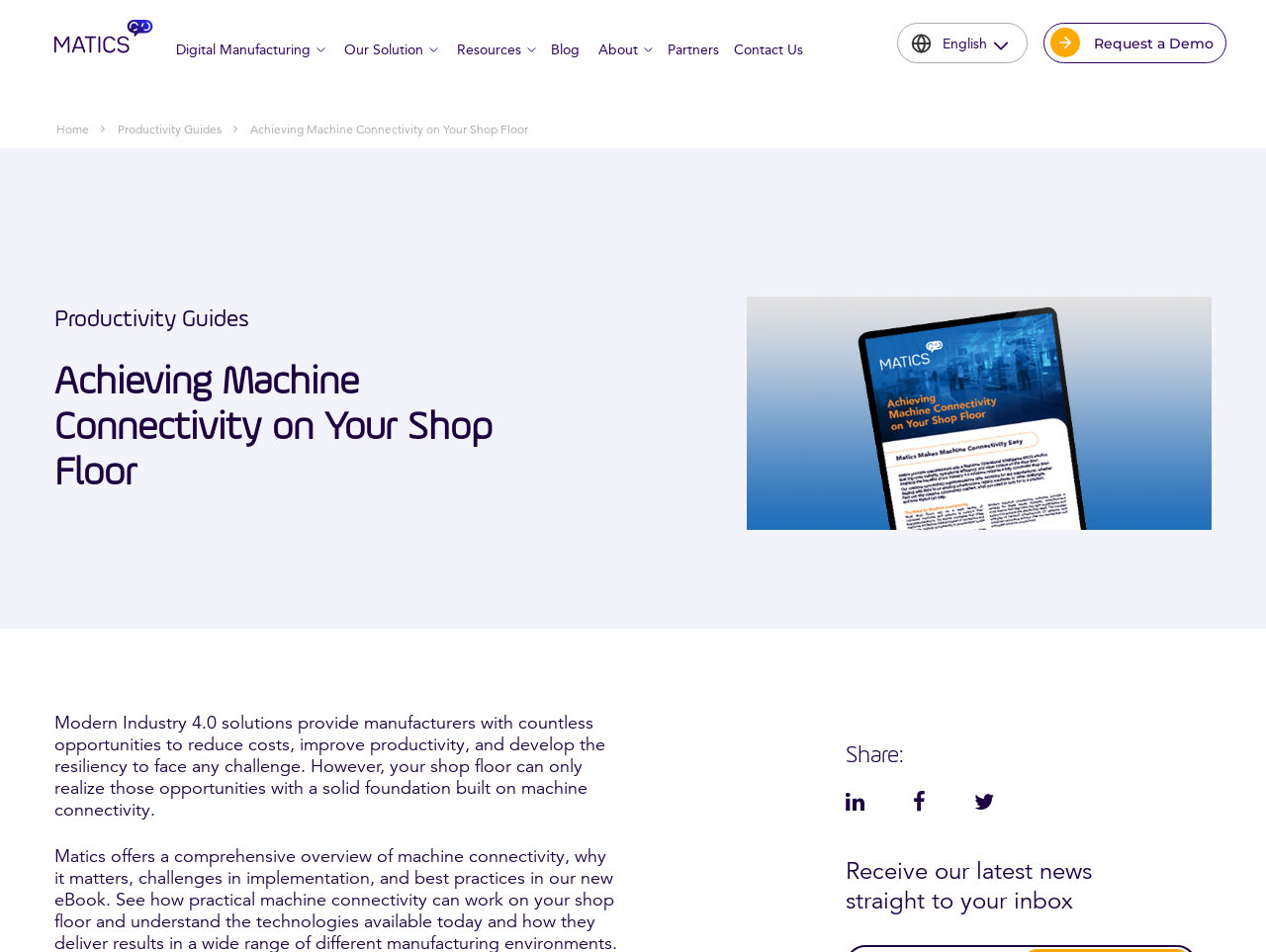Please determine the bounding box coordinates of the element's region to click in order to carry out the following instruction: "Share on LinkedIn". The coordinates should be four float numbers between 0 and 1, i.e., [left, top, right, bottom].

[0.721, 0.829, 0.731, 0.857]